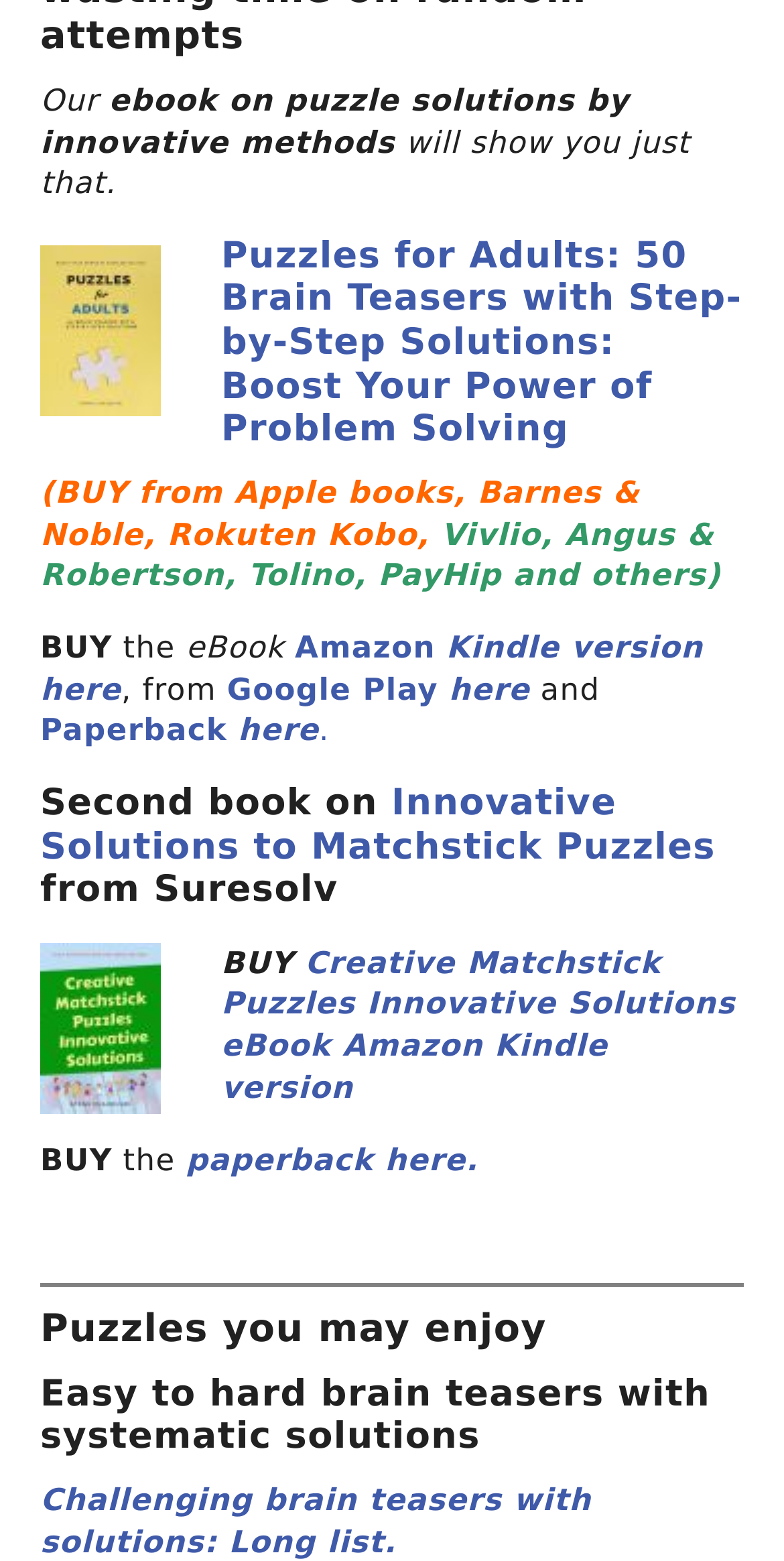Can you find the bounding box coordinates of the area I should click to execute the following instruction: "View paperback of Creative Matchstick Puzzles Innovative Solutions"?

[0.237, 0.731, 0.61, 0.754]